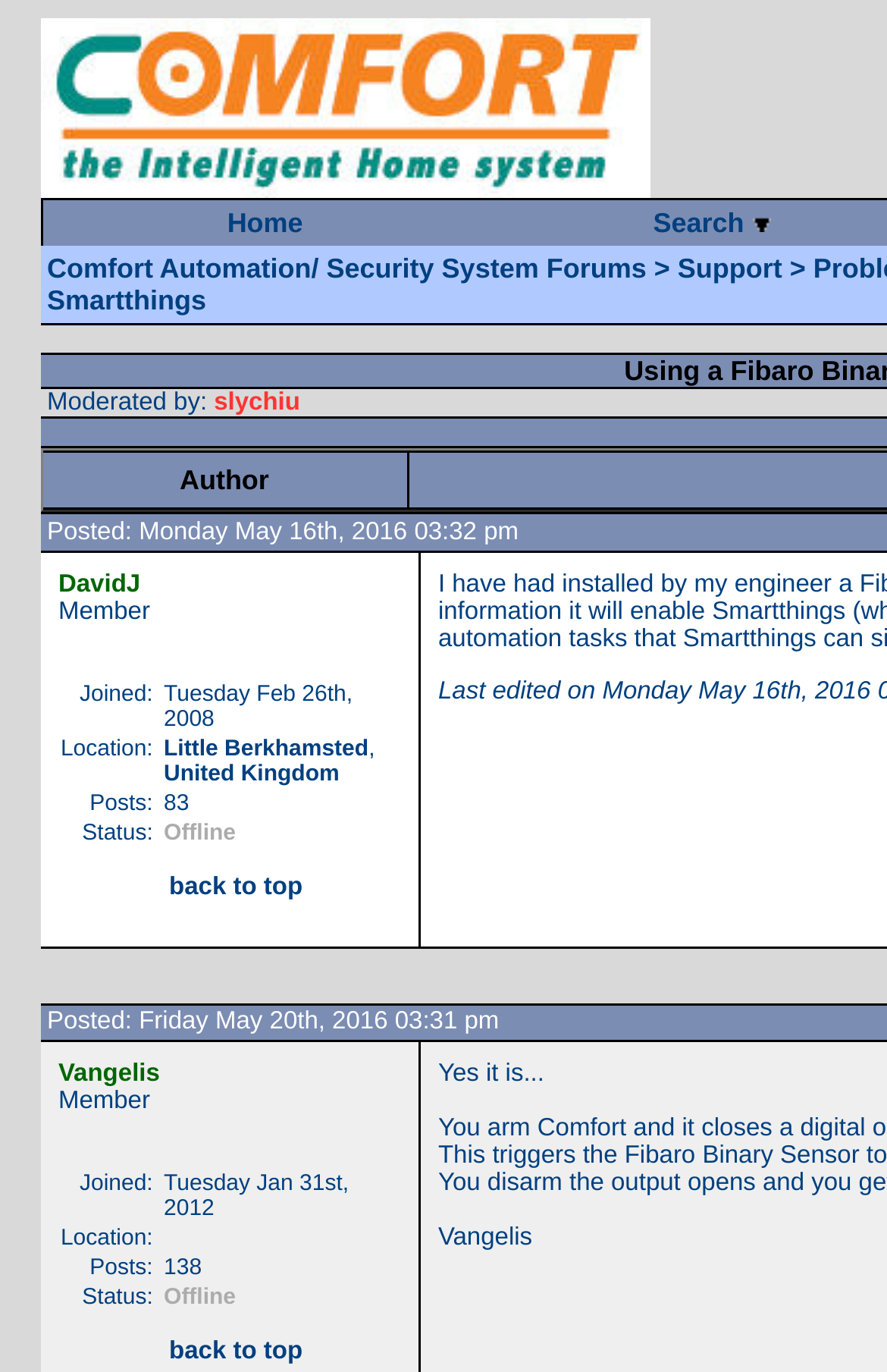How many rows are in the table that contains information about DavidJ?
Please give a detailed answer to the question using the information shown in the image.

I found the answer by looking at the LayoutTable that contains information about DavidJ. In this table, I found 4 LayoutTableRows, which indicates that there are 4 rows in the table.